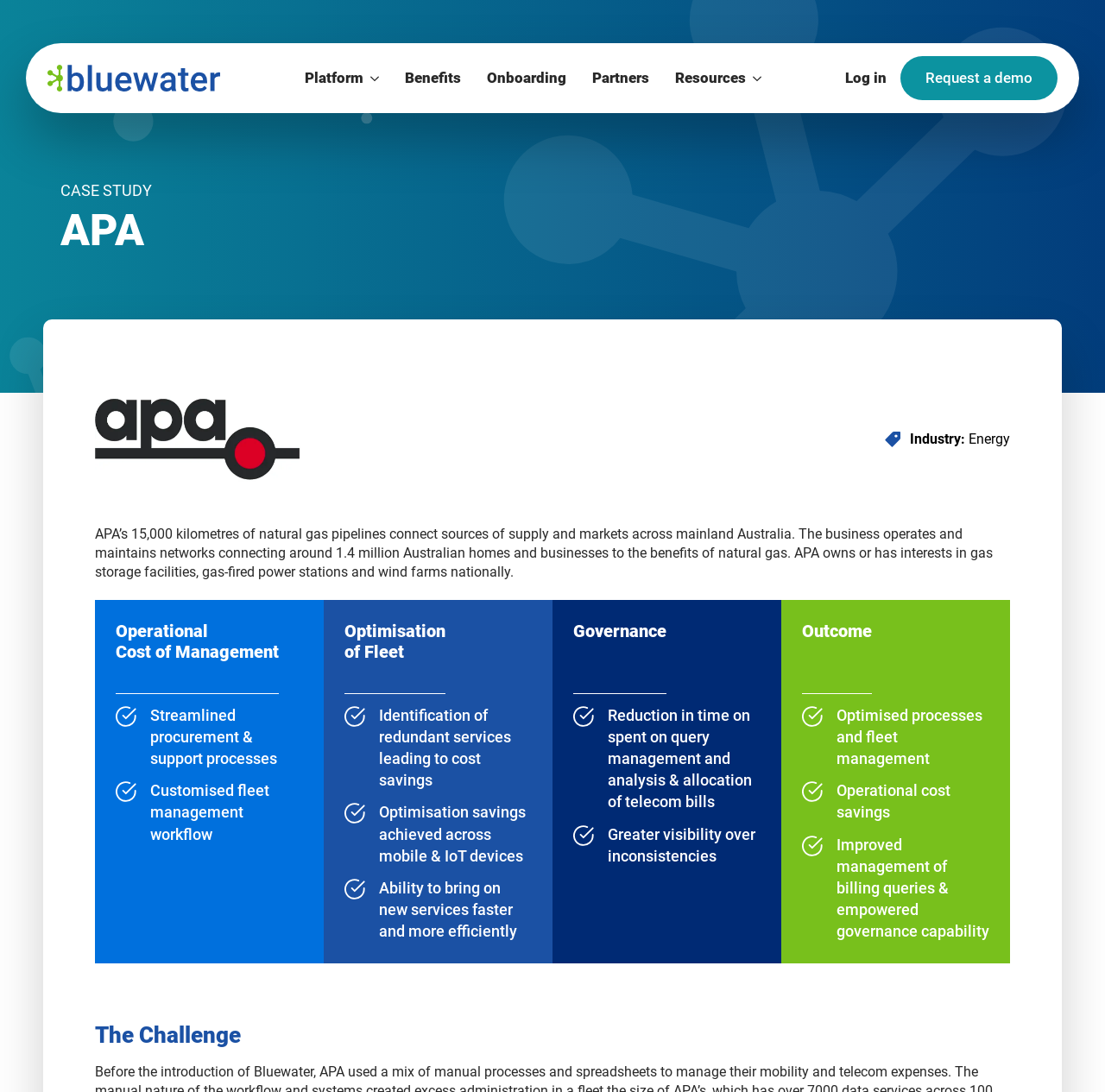Please determine the bounding box coordinates of the element to click on in order to accomplish the following task: "Open the 'Platform' dropdown menu". Ensure the coordinates are four float numbers ranging from 0 to 1, i.e., [left, top, right, bottom].

[0.264, 0.053, 0.329, 0.09]